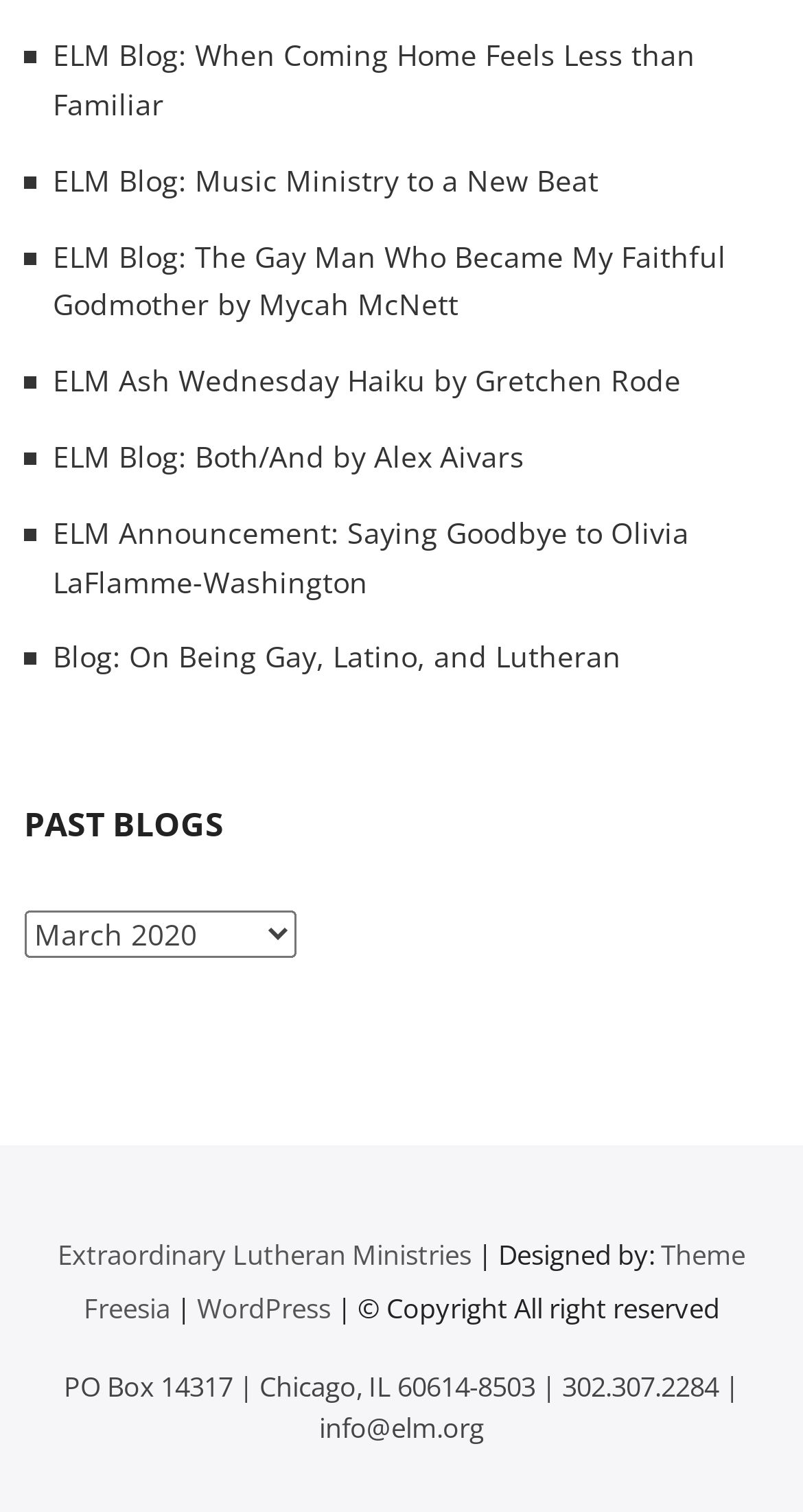Could you locate the bounding box coordinates for the section that should be clicked to accomplish this task: "visit the homepage of Extraordinary Lutheran Ministries".

[0.072, 0.817, 0.587, 0.842]